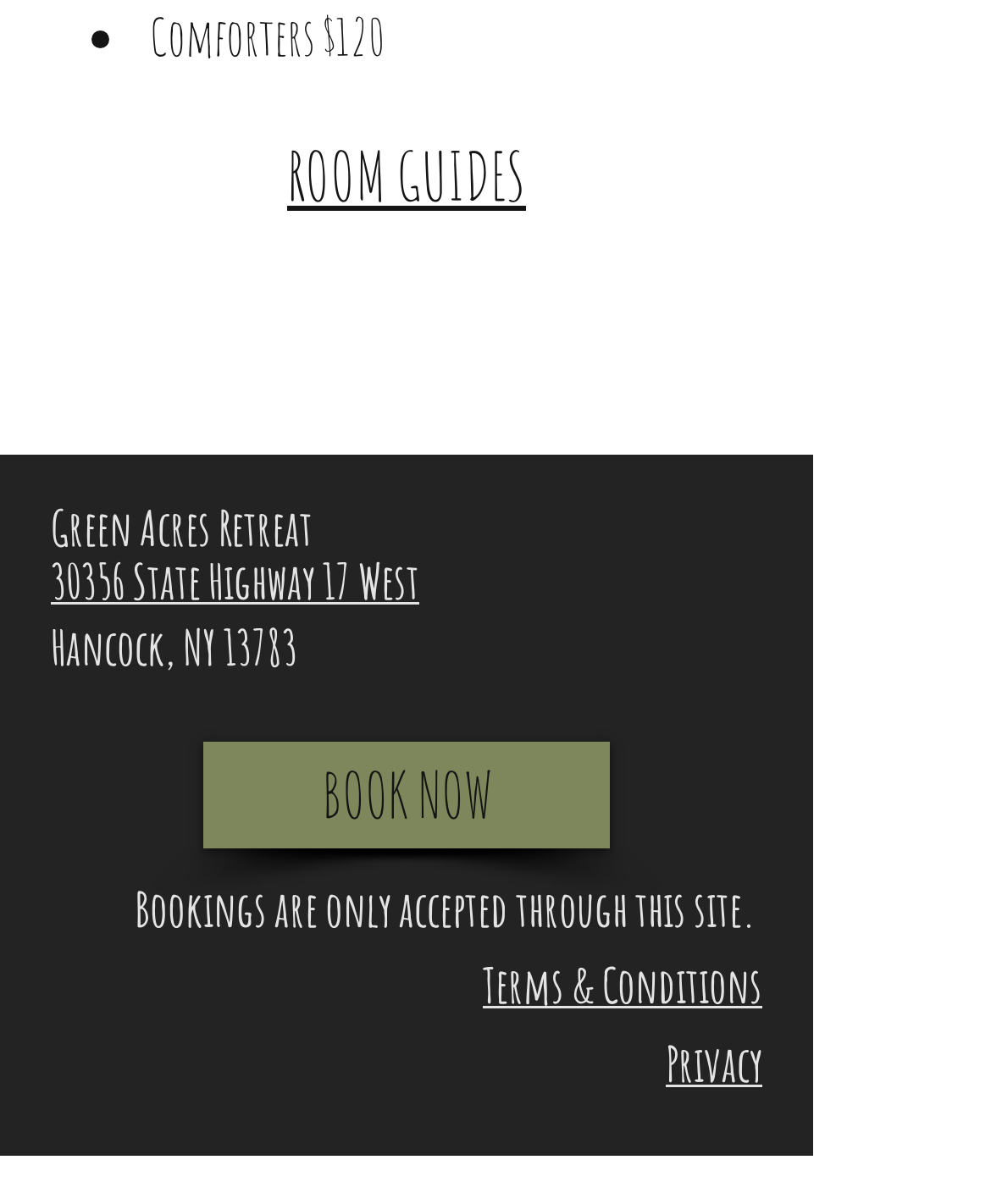What is the name of the retreat?
Using the information presented in the image, please offer a detailed response to the question.

The name of the retreat is mentioned as Green Acres Retreat, which is displayed below the heading 'ROOM GUIDES' on the webpage.